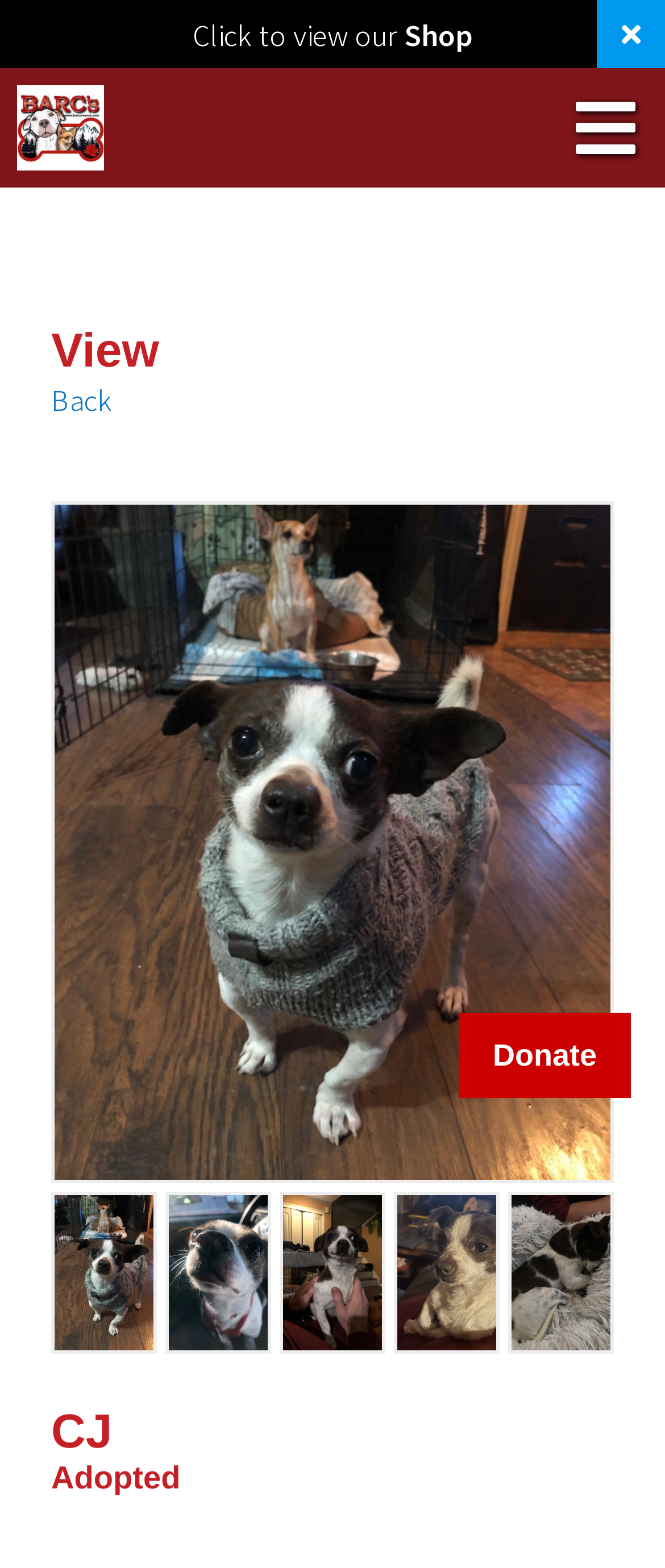What is the purpose of the 'Donate' link?
Please provide a single word or phrase answer based on the image.

To donate to BARCS Rescue